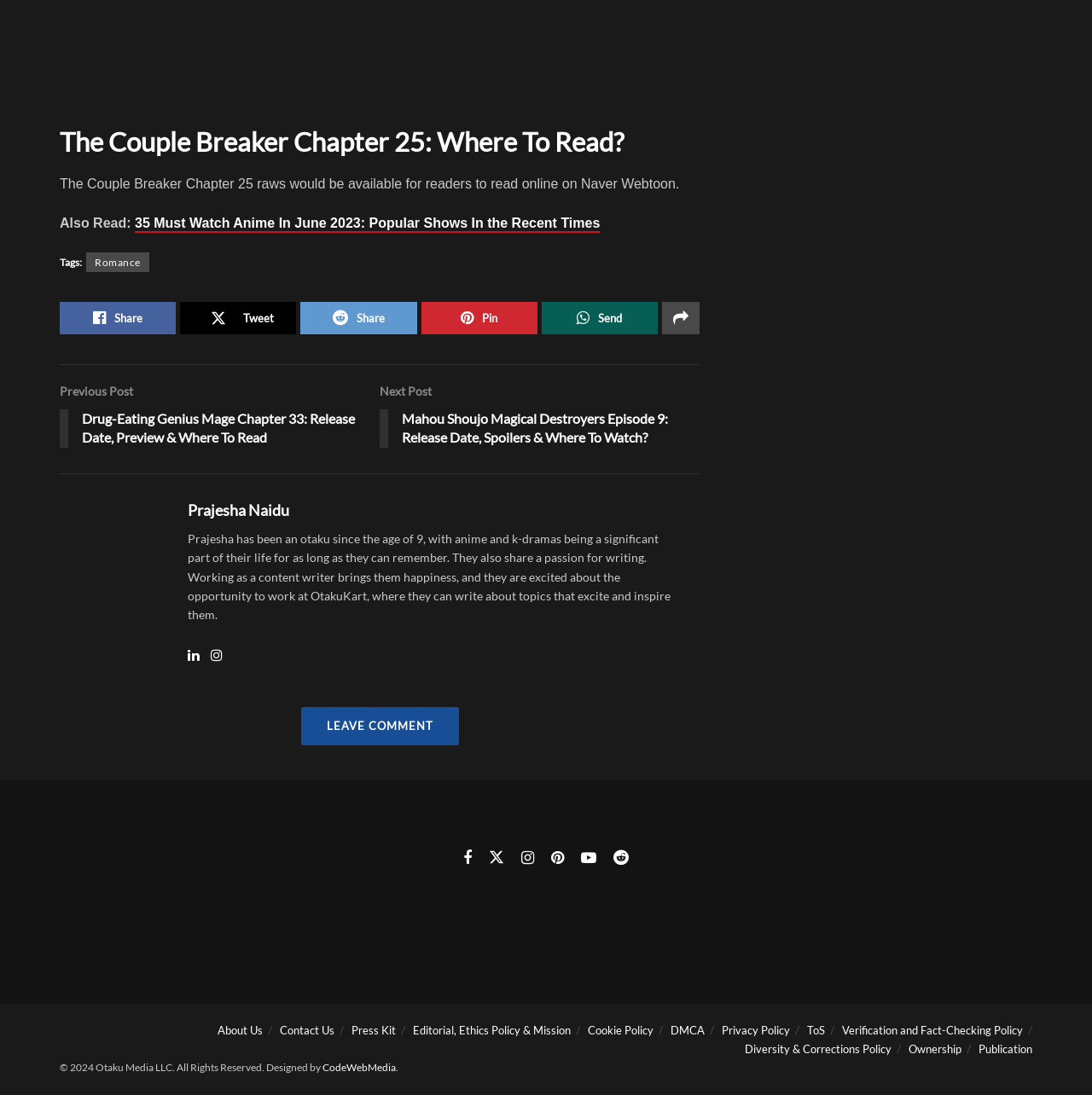Where can I read The Couple Breaker Chapter 25?
Refer to the screenshot and respond with a concise word or phrase.

Naver Webtoon